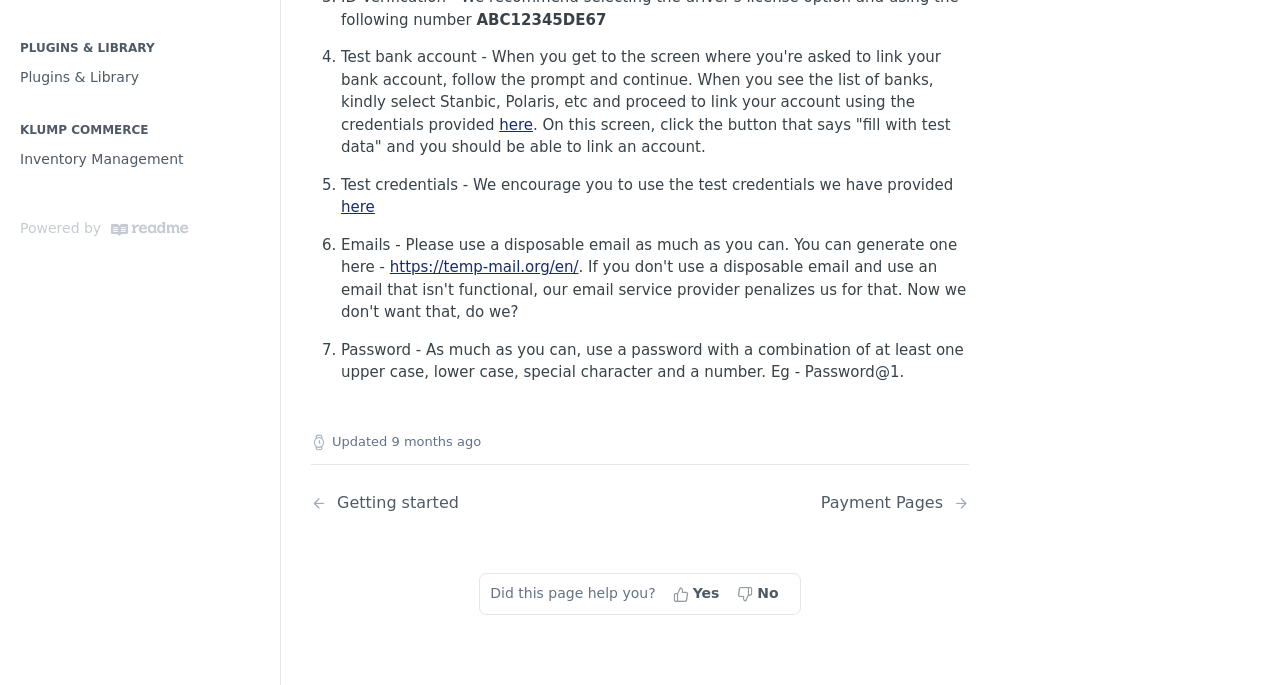Using the provided description: "Plugins & Library", find the bounding box coordinates of the corresponding UI element. The output should be four float numbers between 0 and 1, in the format [left, top, right, bottom].

[0.004, 0.093, 0.215, 0.133]